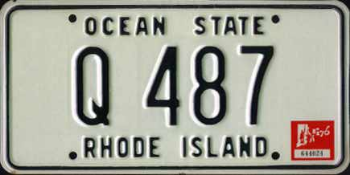Elaborate on the contents of the image in great detail.

This image showcases a Rhode Island passenger vehicle license plate from 1976, prominently featuring the phrase "OCEAN STATE" at the top, signifying Rhode Island's nickname. The plate is designed with a white background and displays the alphanumeric code "Q 487" in bold black letters, indicating its unique registration number. At the bottom, the text "RHODE ISLAND" further identifies the issuing state. A red sticker on the right side of the plate contains the year "76," highlighting its year of issuance. This plate is historically notable due to the practice of issuing unique "Q" prefix plates, which were often reserved for government officials, adding an intriguing element to its background.